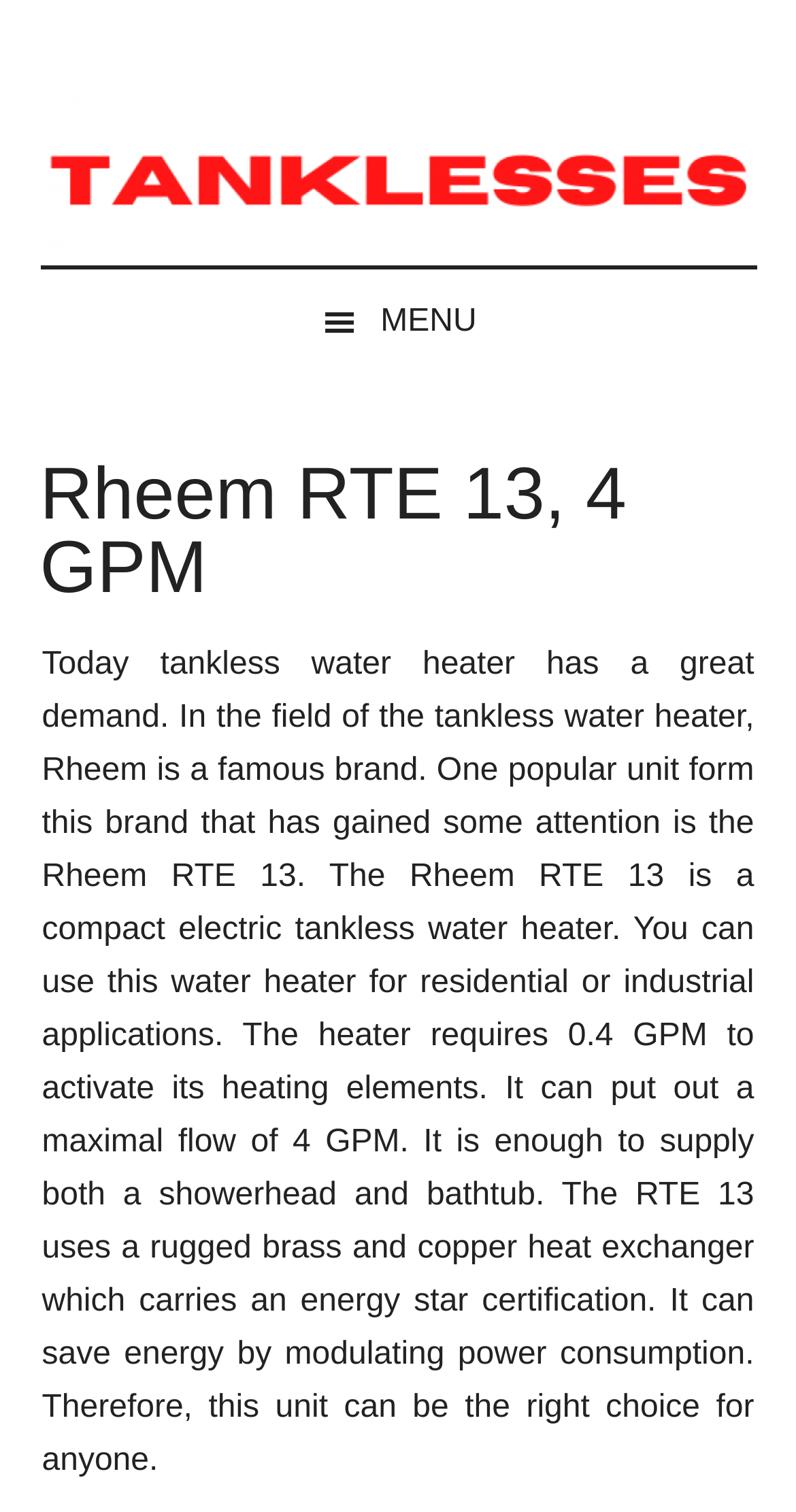Identify and generate the primary title of the webpage.

Rheem RTE 13, 4 GPM